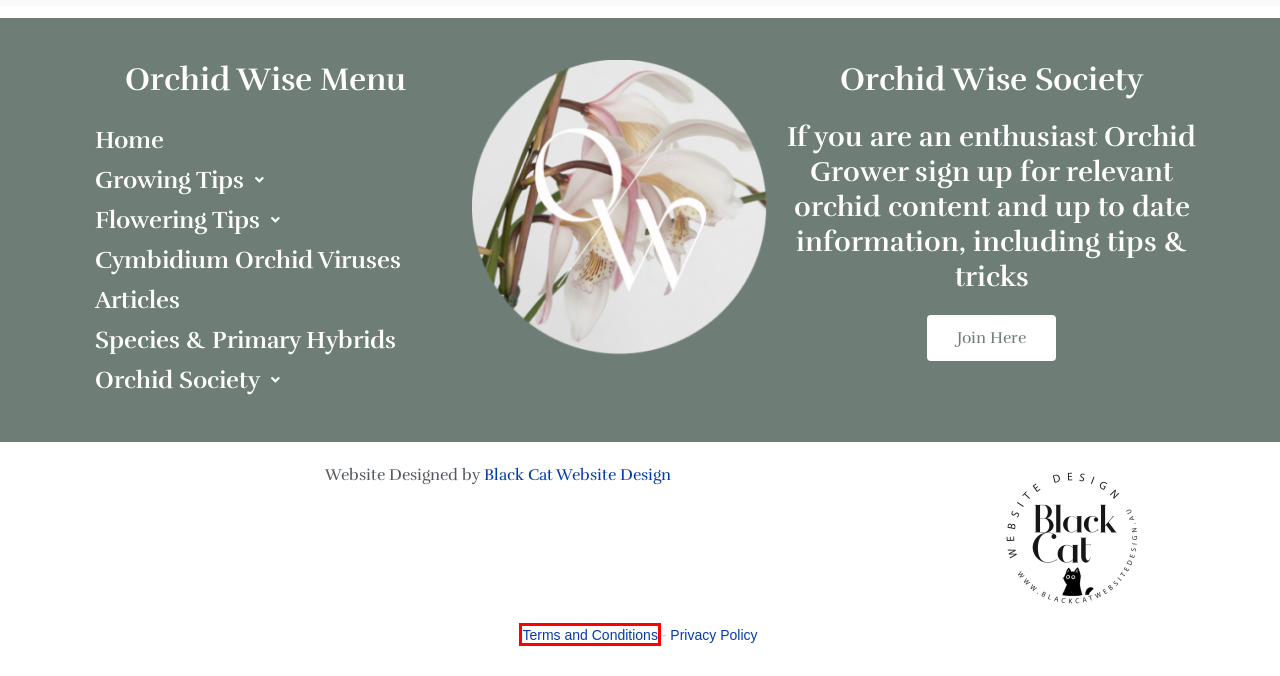Inspect the screenshot of a webpage with a red rectangle bounding box. Identify the webpage description that best corresponds to the new webpage after clicking the element inside the bounding box. Here are the candidates:
A. Growing and flowering your best Cymbidium orchid yet!
B. Privacy Policy - Orchid Wise
C. Cymbidium Orchid Growing Tips
D. Terms and Conditions - Orchid Wise
E. Cymbidium Species & Primary Hybrid Orchids
F. Contact - Orchid Wise
G. Home - Website Design Studio
H. Cymbidium Orchid Virus

D